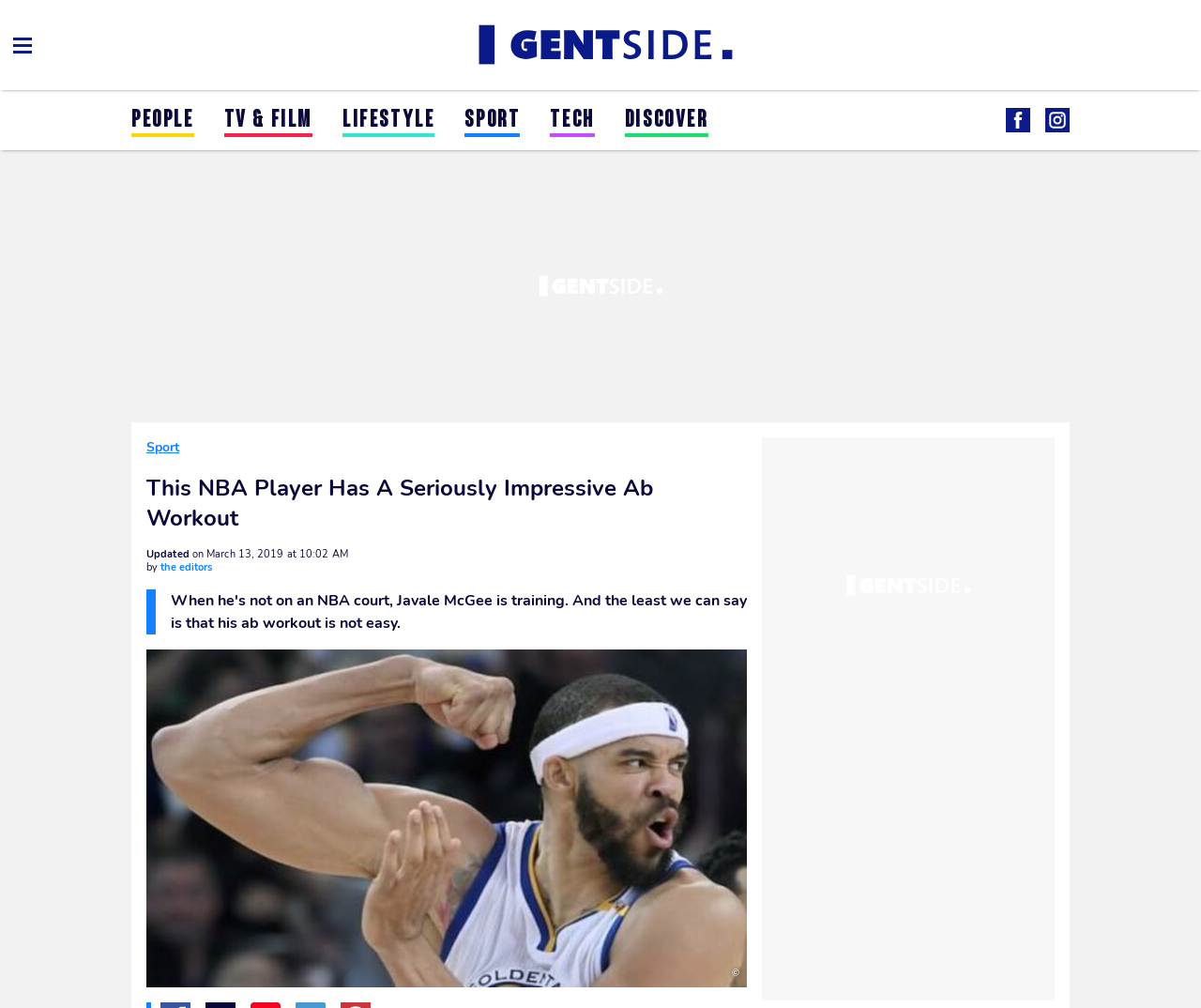Please indicate the bounding box coordinates of the element's region to be clicked to achieve the instruction: "click on 'Fast Food Restaurant Employee Sacked For Bathing In Kitchen Sink'". Provide the coordinates as four float numbers between 0 and 1, i.e., [left, top, right, bottom].

None